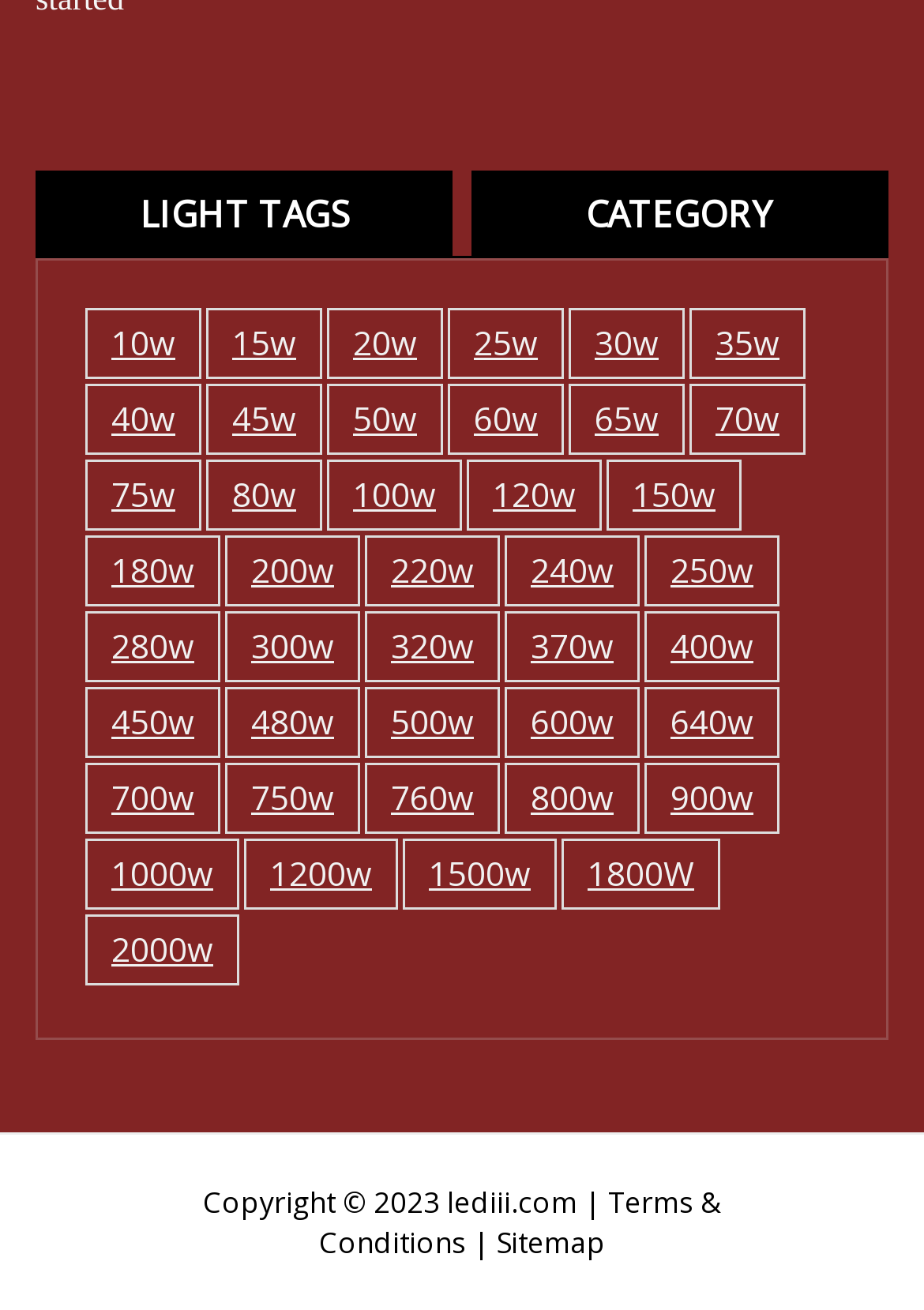How many items are available in the 50w category?
Answer the question in as much detail as possible.

I found the link '50w (30 items)' on the webpage, which indicates that there are 30 items available in the 50w category.